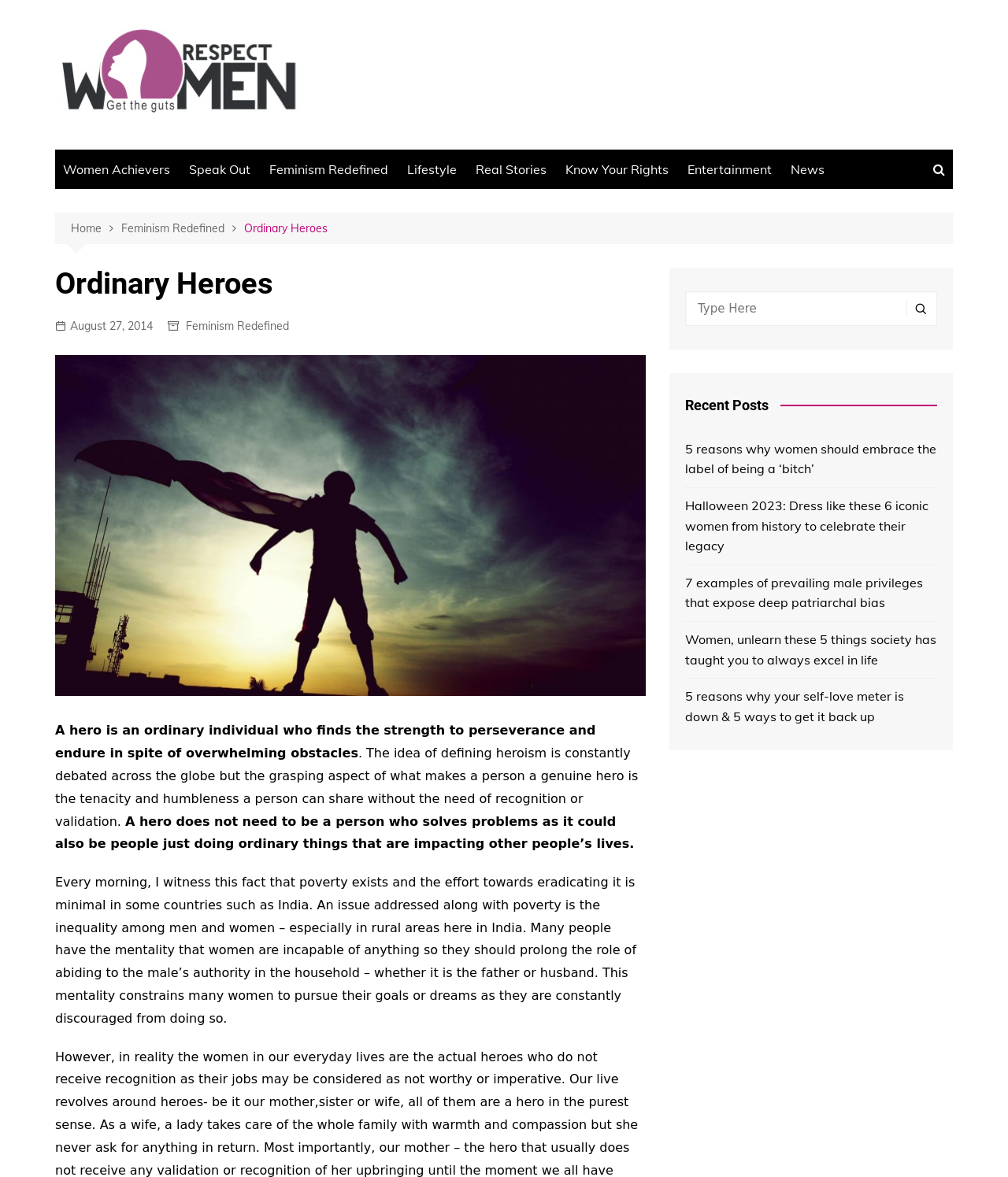How many recent posts are listed on the webpage?
Answer the question in a detailed and comprehensive manner.

The recent posts are listed in the complementary section, which is located on the right side of the webpage. I counted the links with titles, such as '5 reasons why women should embrace the label of being a ‘bitch’', and found five recent posts.